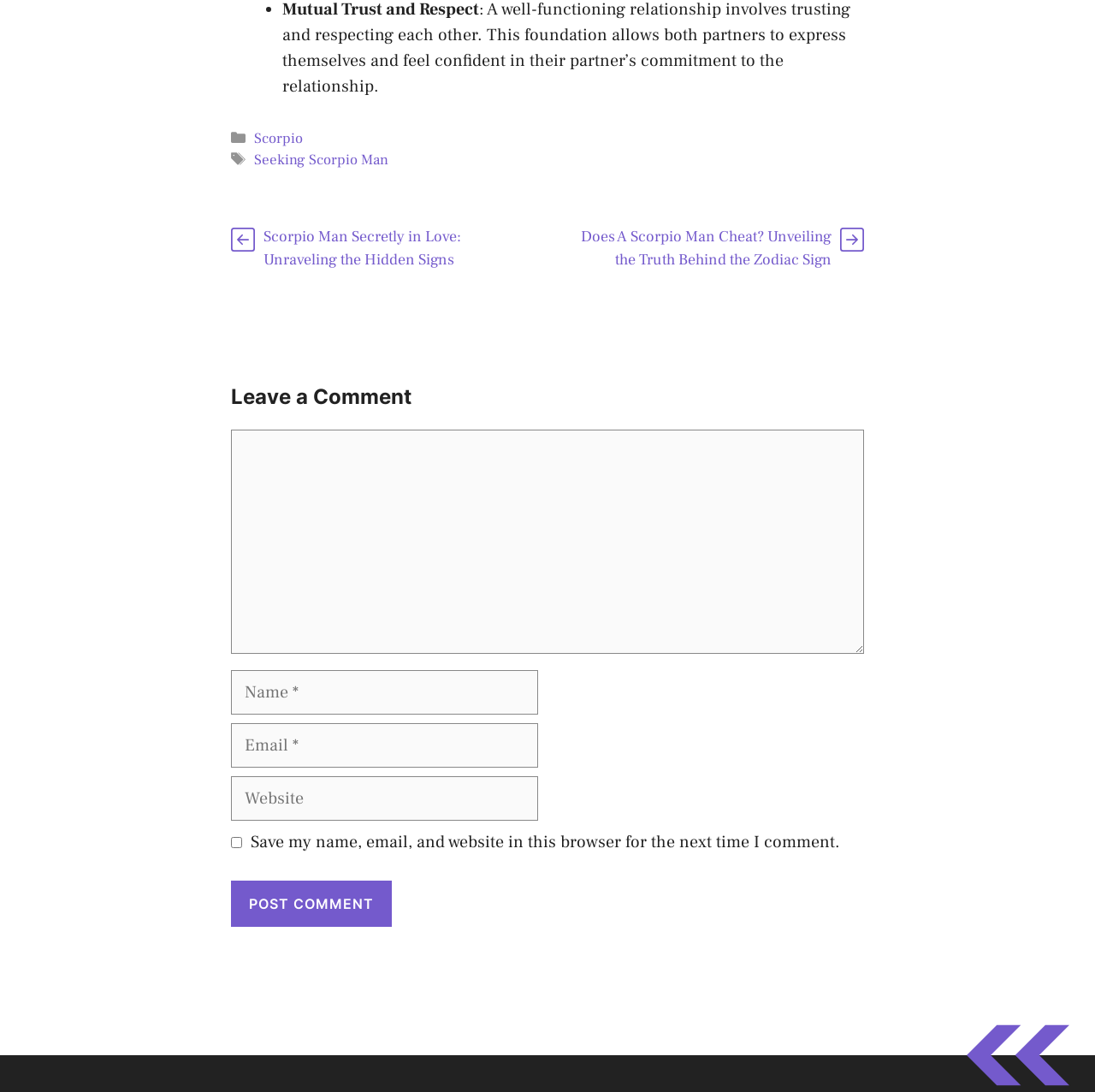What is the category of the article?
Using the image as a reference, give a one-word or short phrase answer.

Scorpio